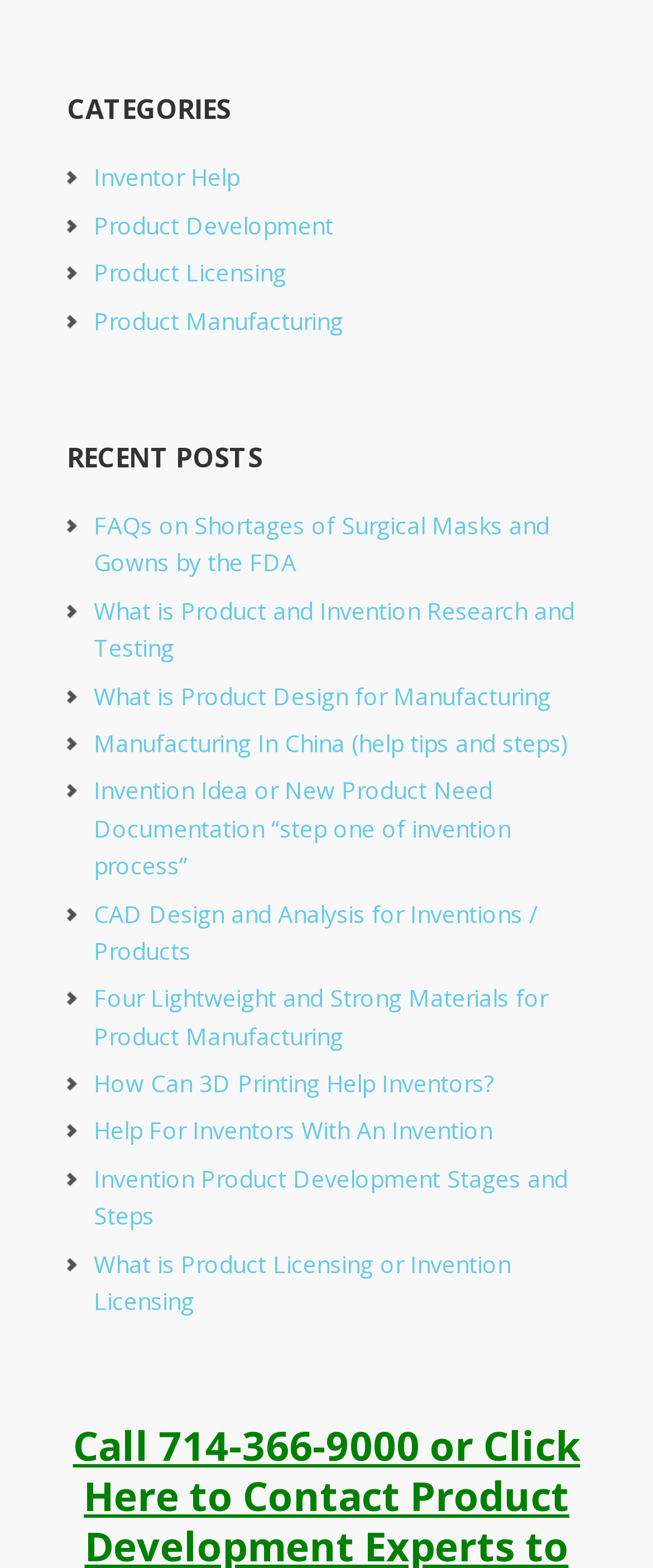Please identify the bounding box coordinates of the element on the webpage that should be clicked to follow this instruction: "Get help for inventors with an invention". The bounding box coordinates should be given as four float numbers between 0 and 1, formatted as [left, top, right, bottom].

[0.144, 0.711, 0.754, 0.731]